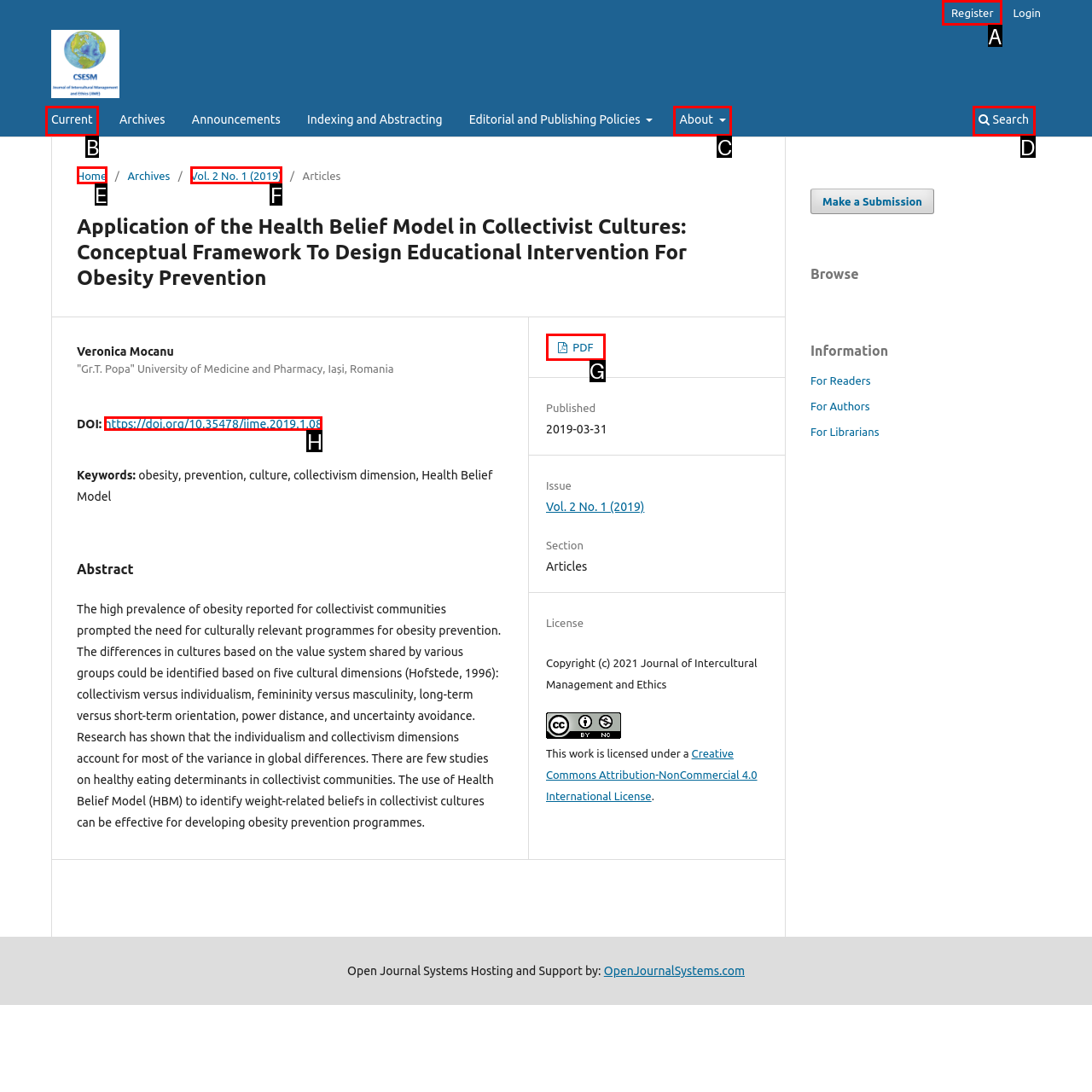Which HTML element should be clicked to complete the following task: Download the article in PDF?
Answer with the letter corresponding to the correct choice.

G